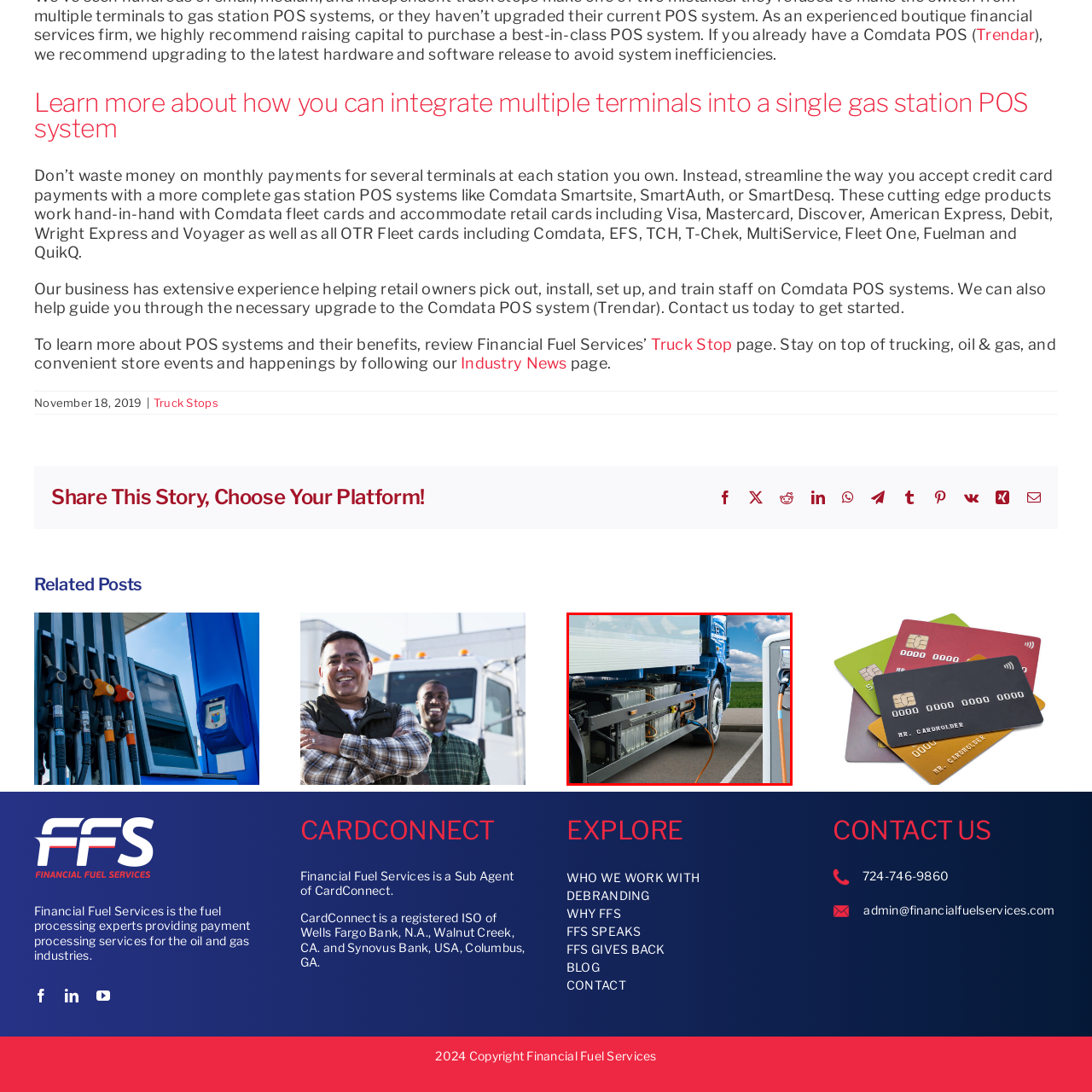What is the relevance of electric vehicles in the image?
Carefully examine the image within the red bounding box and provide a comprehensive answer based on what you observe.

The image connects to discussions on the relevance of electric vehicles in truck stops and their growing role in the future of transportation, which suggests that electric vehicles are relevant to the future of transportation.